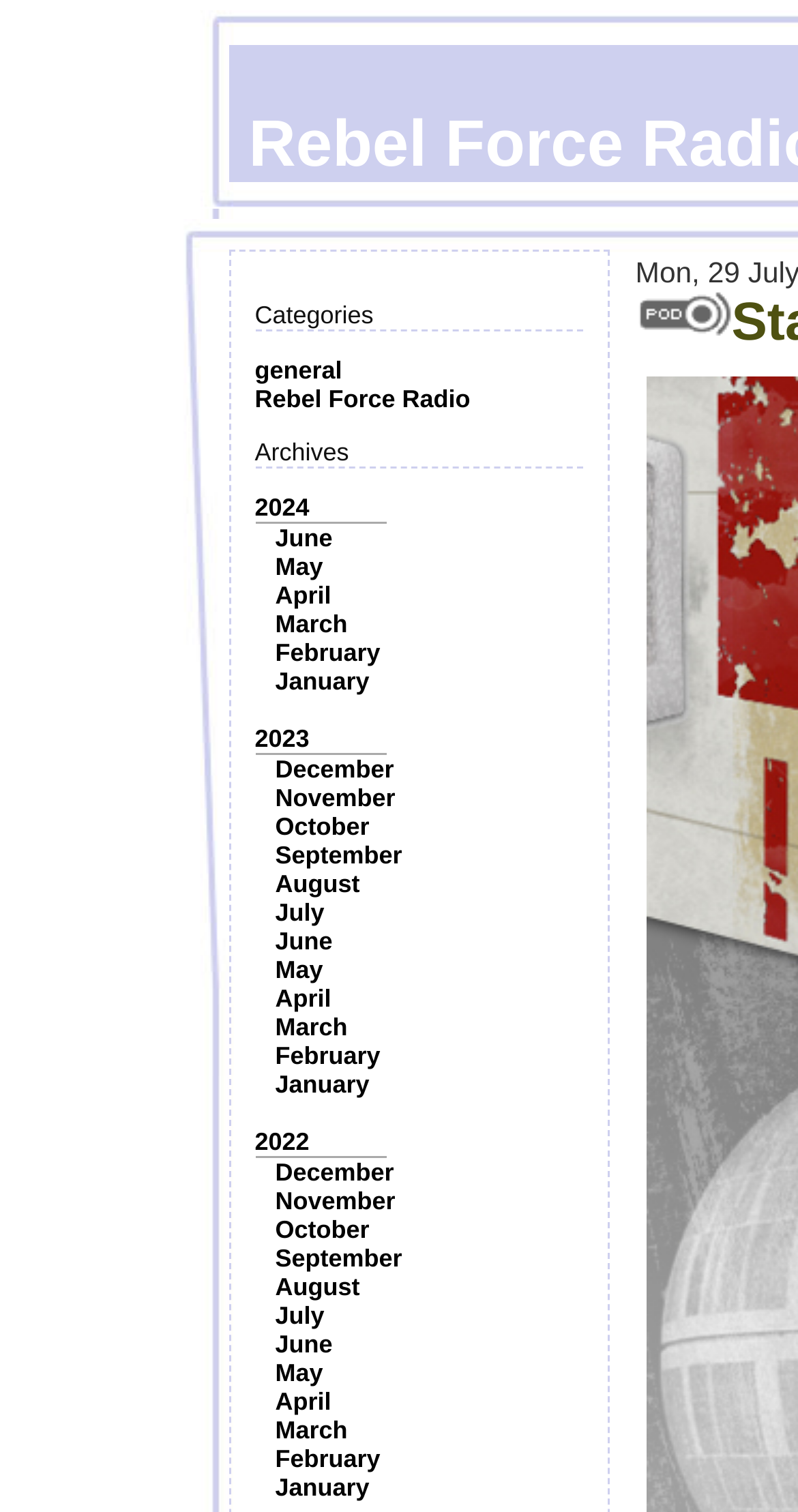Identify the bounding box coordinates for the UI element mentioned here: "October". Provide the coordinates as four float values between 0 and 1, i.e., [left, top, right, bottom].

[0.345, 0.537, 0.463, 0.556]